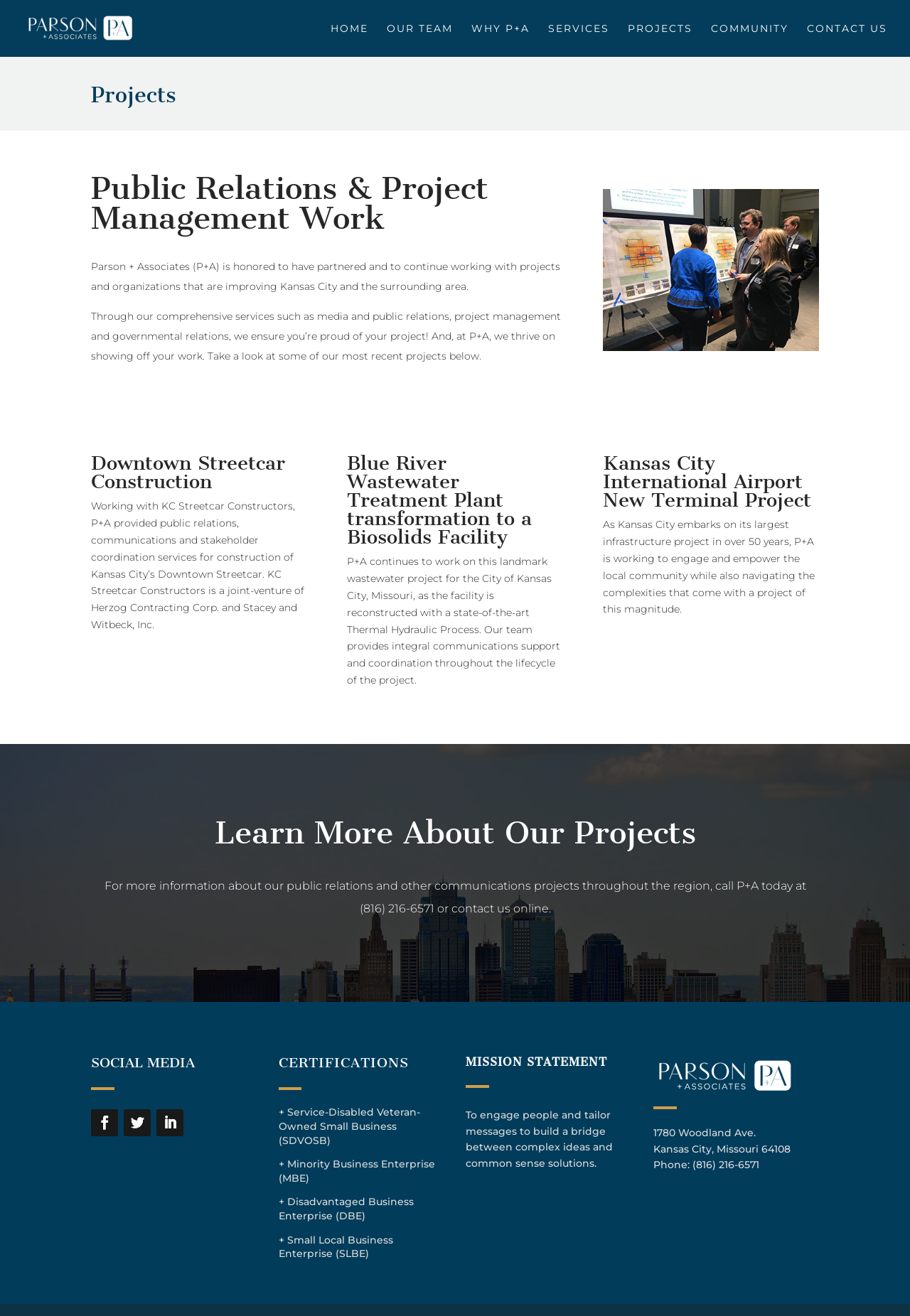What is the name of the company?
Based on the image, please offer an in-depth response to the question.

The name of the company can be found in the top-left corner of the webpage, where it is written as 'PROJECTS | Parson + Associates'. It is also mentioned in the image description and the link text.